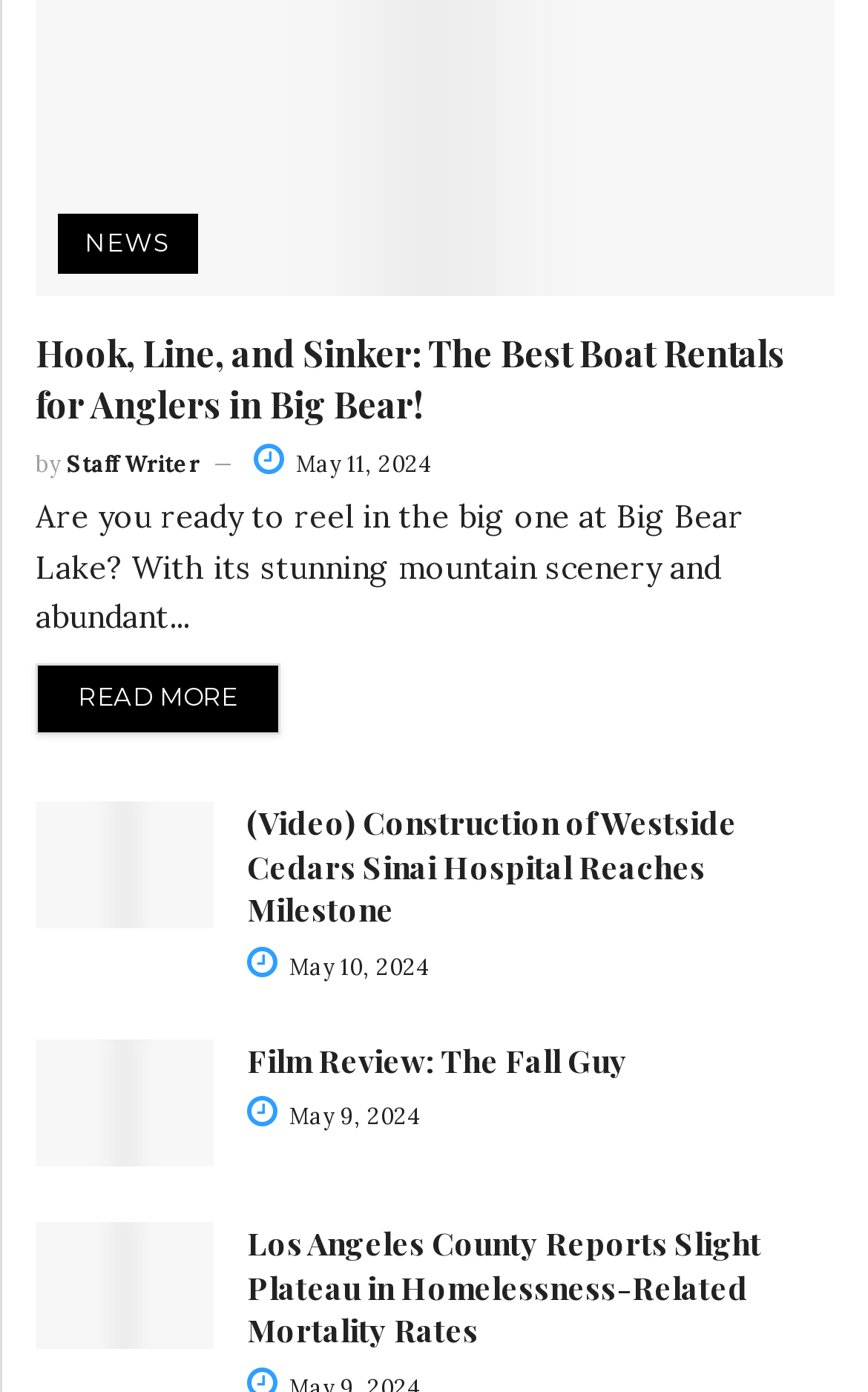Find and provide the bounding box coordinates for the UI element described with: "Staff Writer".

[0.077, 0.323, 0.231, 0.344]